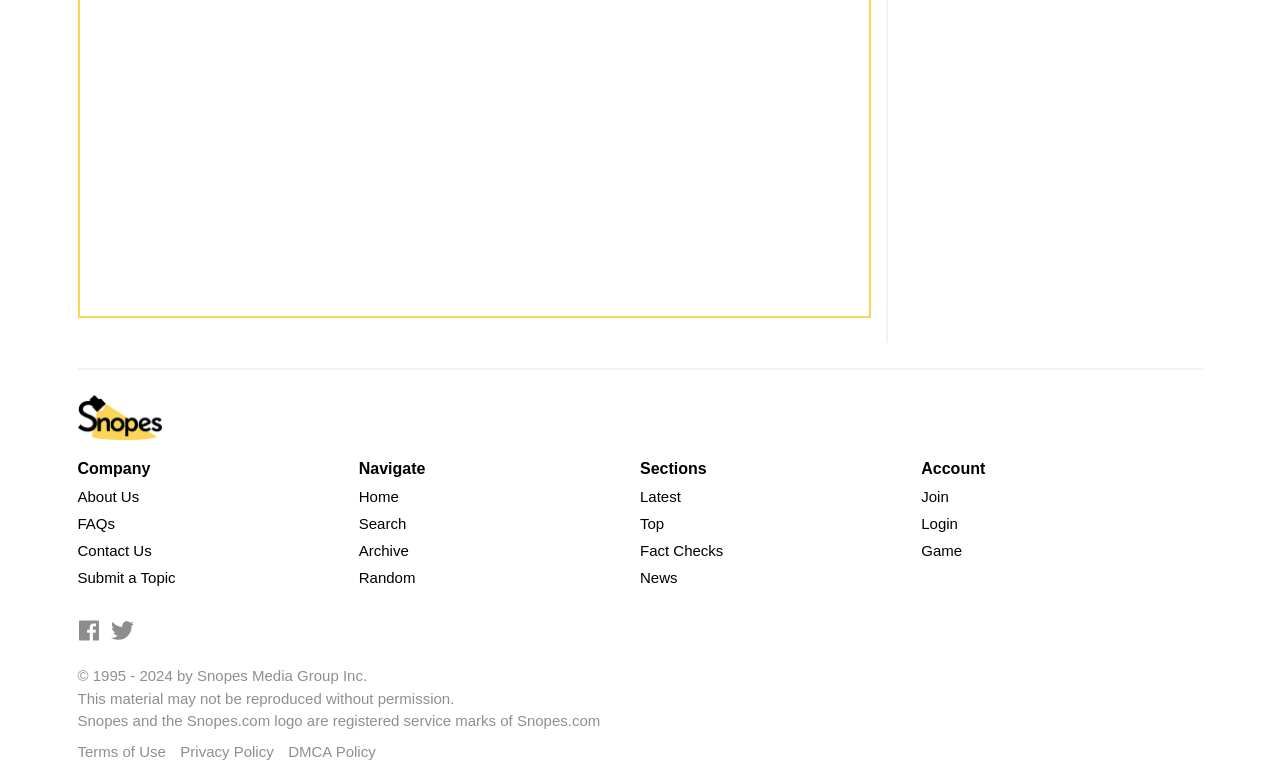Show the bounding box coordinates of the element that should be clicked to complete the task: "Go to the About Us page".

[0.061, 0.637, 0.109, 0.659]